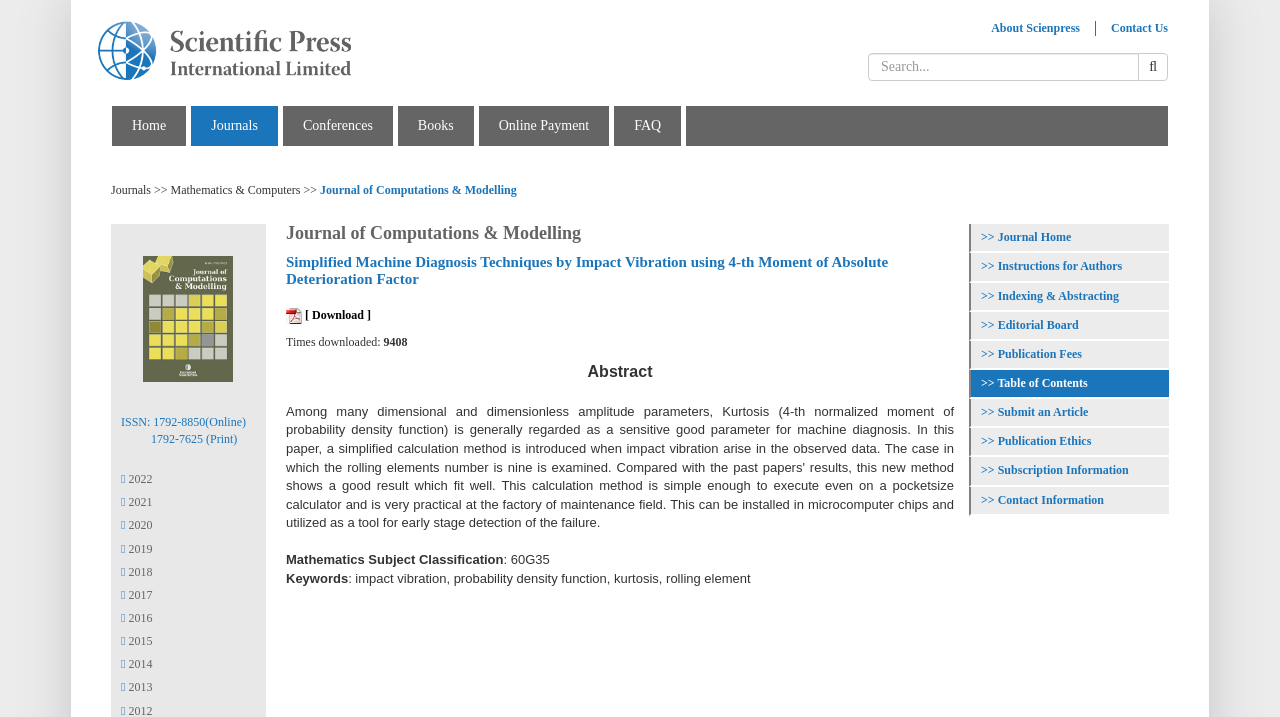Kindly determine the bounding box coordinates for the area that needs to be clicked to execute this instruction: "Submit an article".

[0.766, 0.565, 0.85, 0.585]